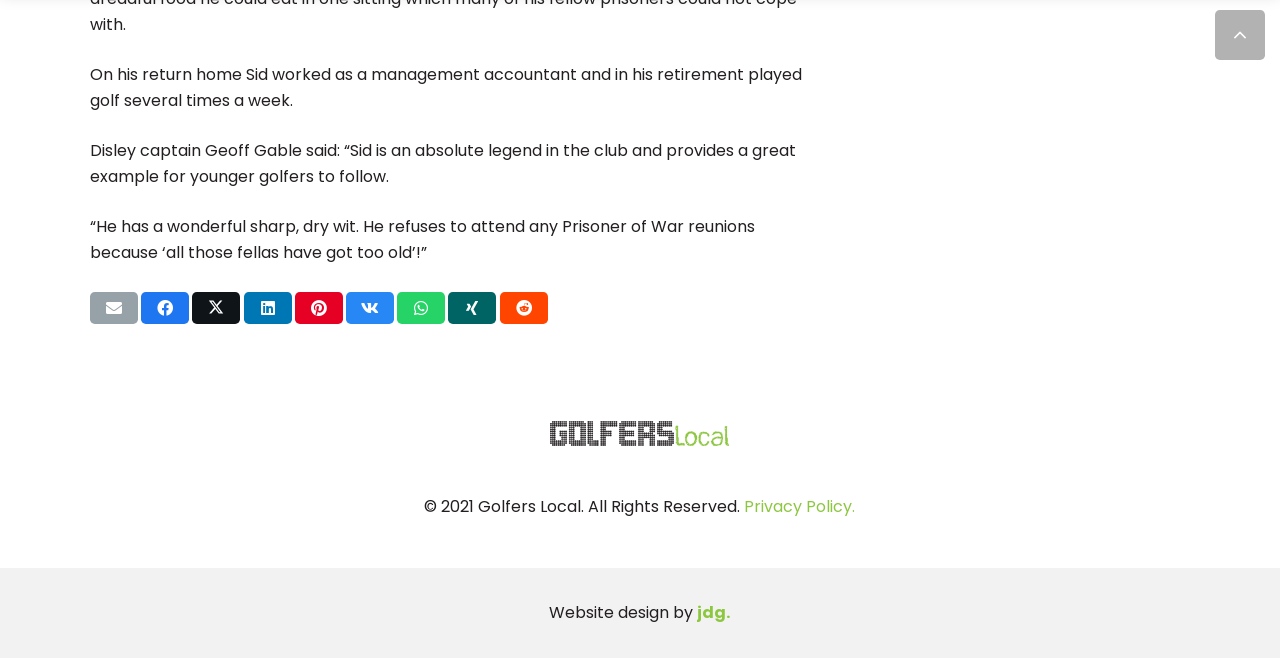Use one word or a short phrase to answer the question provided: 
What is the copyright year of the webpage?

2021